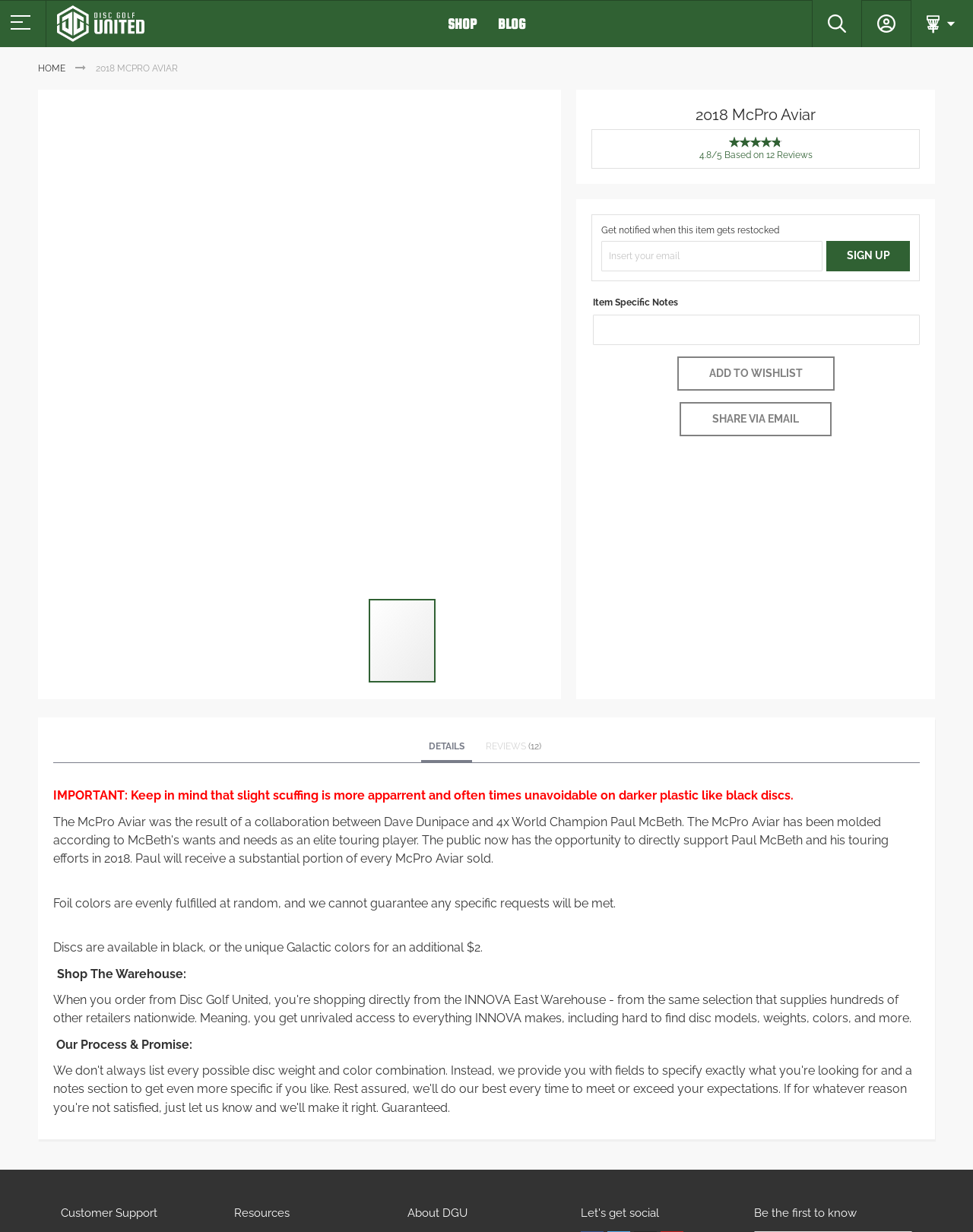What is the text of the 'Item Specific Notes' section?
Refer to the image and provide a detailed answer to the question.

The 'Item Specific Notes' section is a generic element that contains a textbox with the label 'Item Specific Notes', allowing customers to enter specific notes about the item.